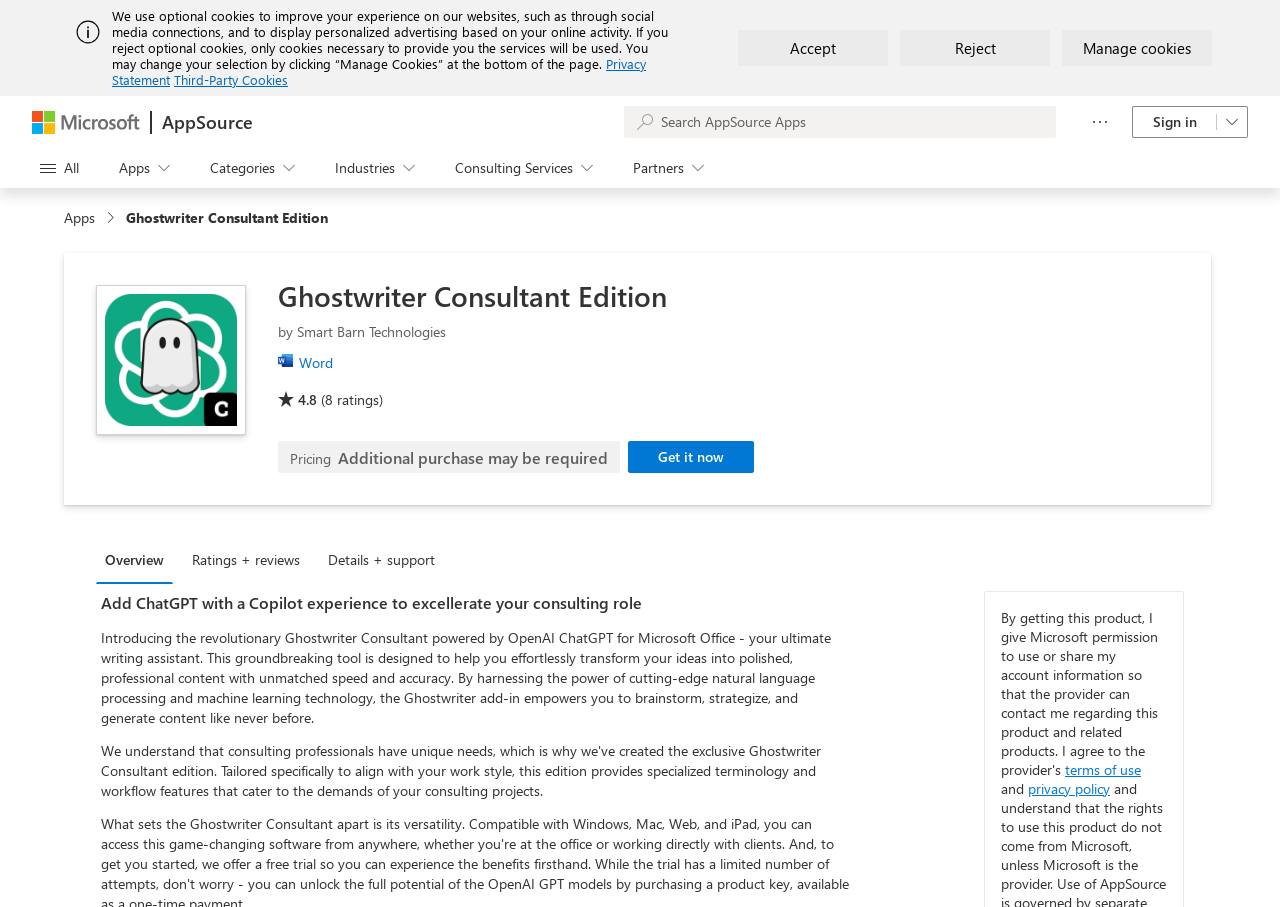What is the company behind the Ghostwriter Consultant Edition? Analyze the screenshot and reply with just one word or a short phrase.

Smart Barn Technologies